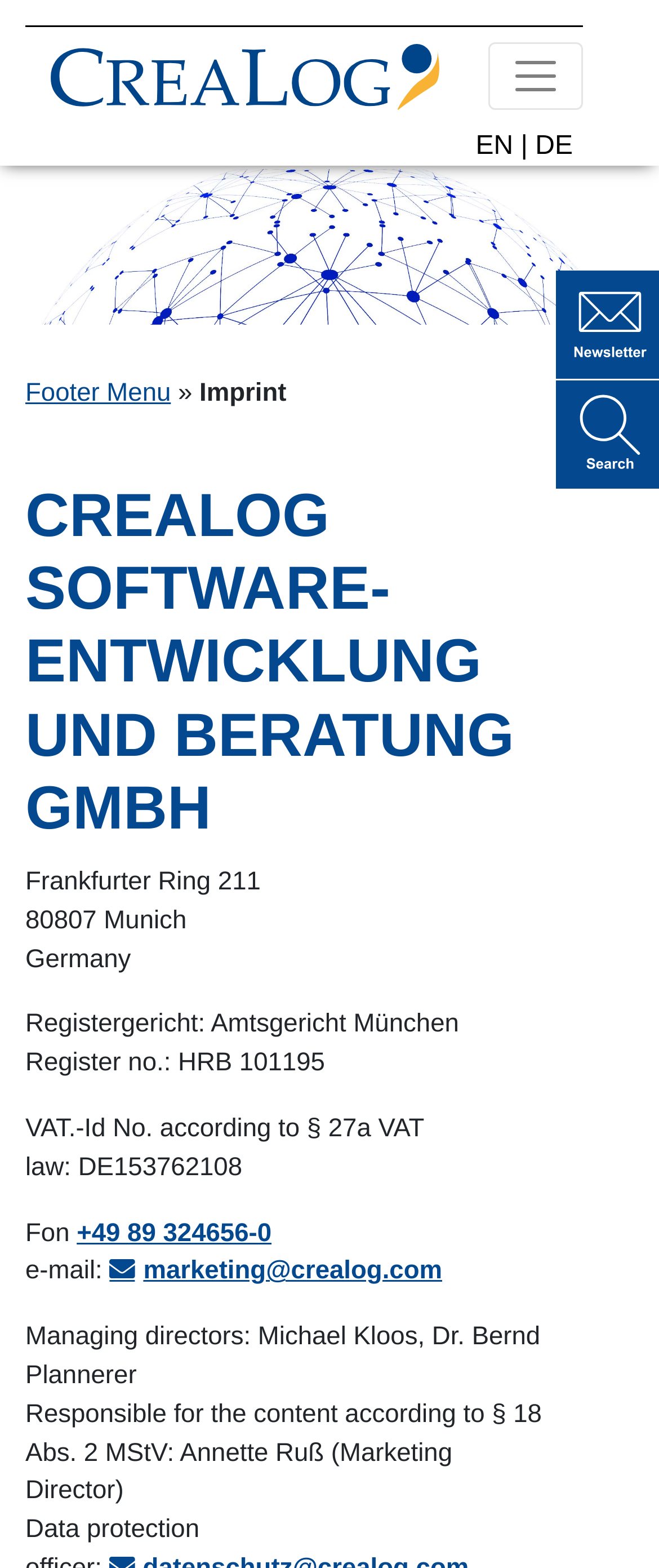Please determine the bounding box coordinates for the UI element described here. Use the format (top-left x, top-left y, bottom-right x, bottom-right y) with values bounded between 0 and 1: alt="CC Athletics"

None